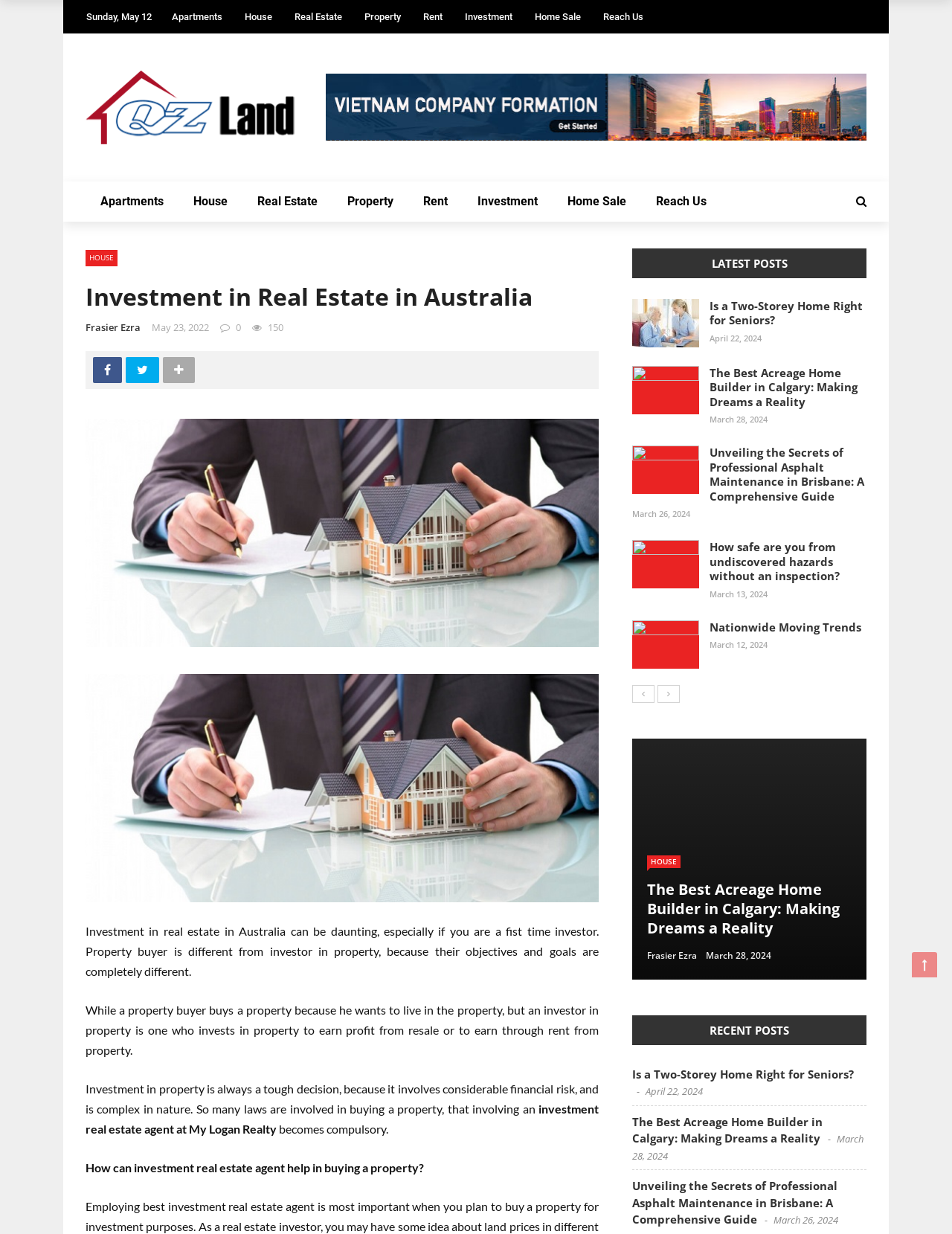Please identify the bounding box coordinates of the element that needs to be clicked to perform the following instruction: "Click on the 'Apartments' link".

[0.18, 0.009, 0.234, 0.018]